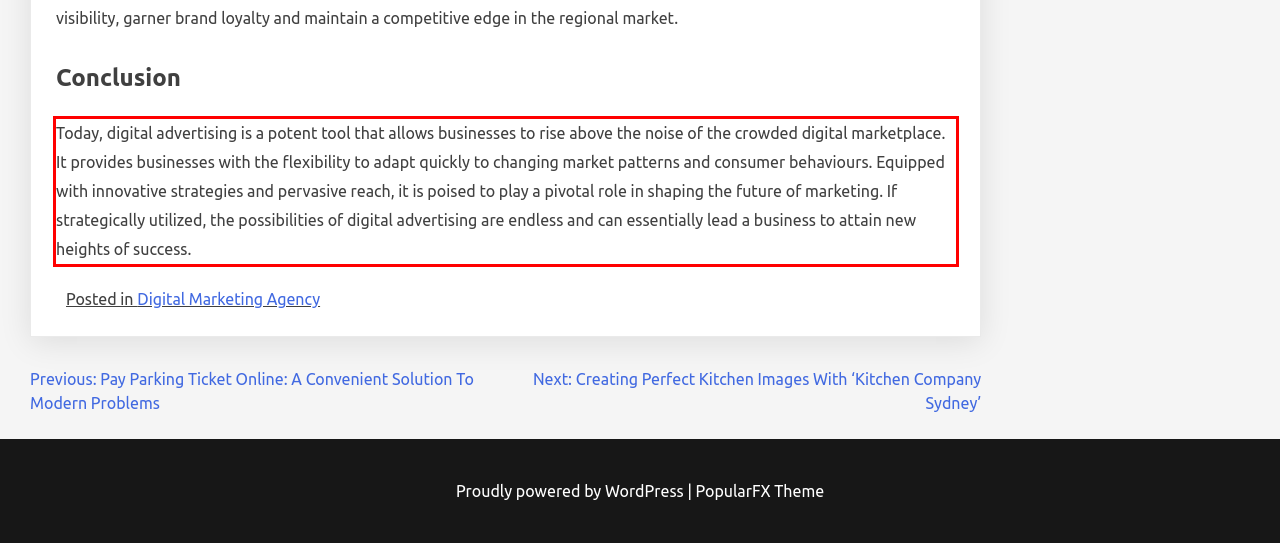Observe the screenshot of the webpage that includes a red rectangle bounding box. Conduct OCR on the content inside this red bounding box and generate the text.

Today, digital advertising is a potent tool that allows businesses to rise above the noise of the crowded digital marketplace. It provides businesses with the flexibility to adapt quickly to changing market patterns and consumer behaviours. Equipped with innovative strategies and pervasive reach, it is poised to play a pivotal role in shaping the future of marketing. If strategically utilized, the possibilities of digital advertising are endless and can essentially lead a business to attain new heights of success.